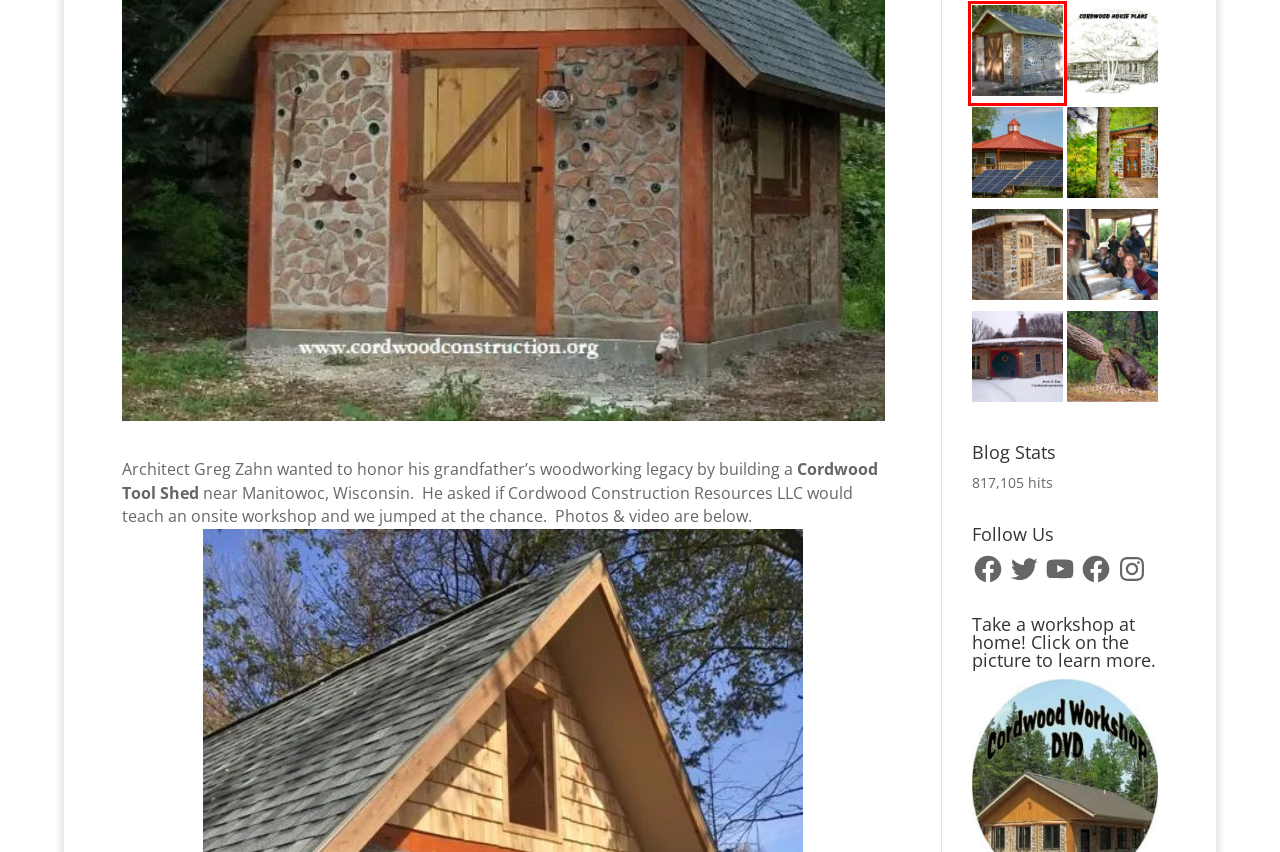Given a screenshot of a webpage with a red rectangle bounding box around a UI element, select the best matching webpage description for the new webpage that appears after clicking the highlighted element. The candidate descriptions are:
A. Alternative Building Archives - Cordwood Construction
B. Cob Archives - Cordwood Construction
C. Alaska: The Last Frontier Cordwood Cabin - Cordwood Construction
D. Cordwood Timber Framed Sauna in Michigan - Cordwood Construction
E. Best Wood for Cordwood - Cordwood Construction
F. Cordwood Hobbit House boasts Round Door - Cordwood Construction
G. Cordwood Tree of Life - Cordwood Construction
H. Cordwood Bathrooms - Cordwood Construction

G